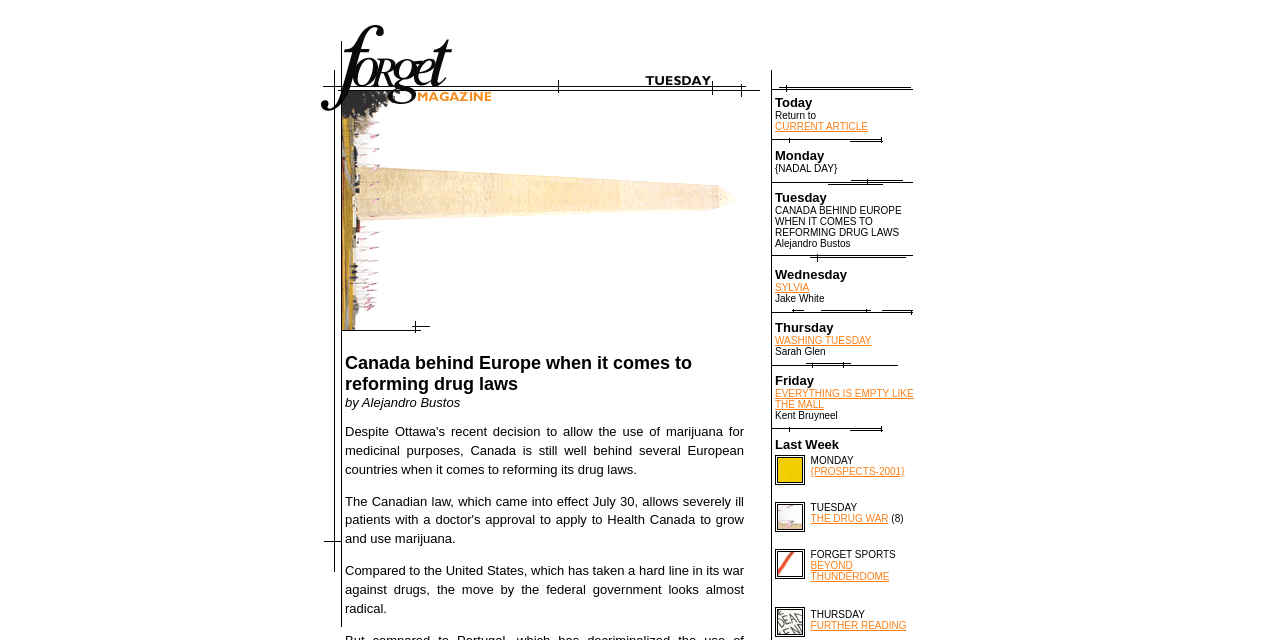Who is the author of the article on Wednesday?
Give a one-word or short-phrase answer derived from the screenshot.

Jake White